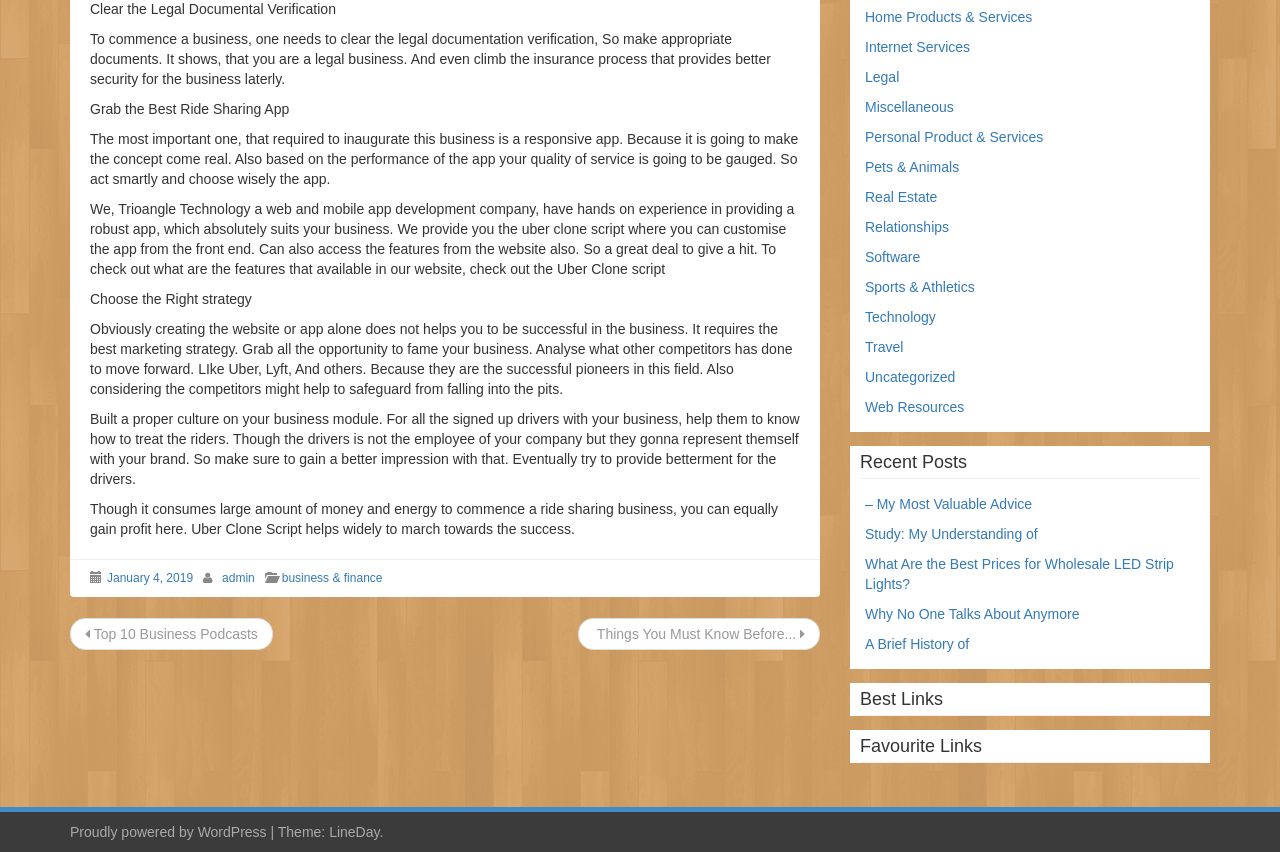Using the provided element description "X", determine the bounding box coordinates of the UI element.

None